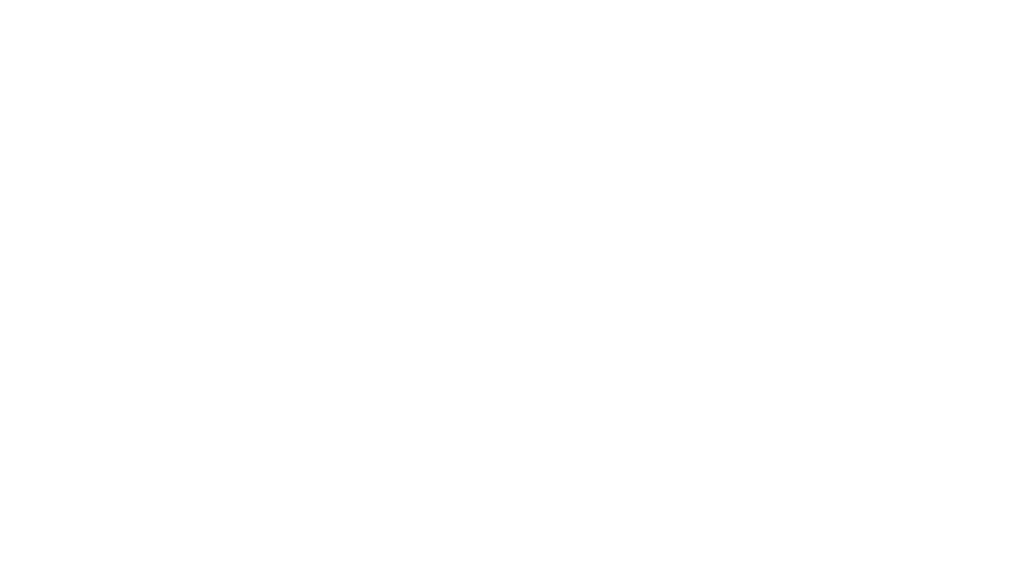Using a single word or phrase, answer the following question: 
Is the image part of a broader transformation experience?

Yes